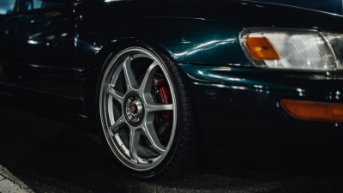Describe thoroughly the contents of the image.

The image showcases a close-up view of a car's wheel, highlighting the intricacies of its design. The rim features a sleek, polished aluminum finish with a multi-spoke pattern, reflecting light and emphasizing its sporty aesthetic. Behind the wheel, glimpses of red brake calipers are visible, suggesting enhanced performance features. The car itself appears to have a deep green paint job, adding to its sophisticated look. The setting seems to be a dimly lit area, possibly a parking lot, which enhances the overall moody atmosphere of the photograph. This image evokes a sense of automotive passion, appealing to enthusiasts who appreciate both style and performance in vehicles.